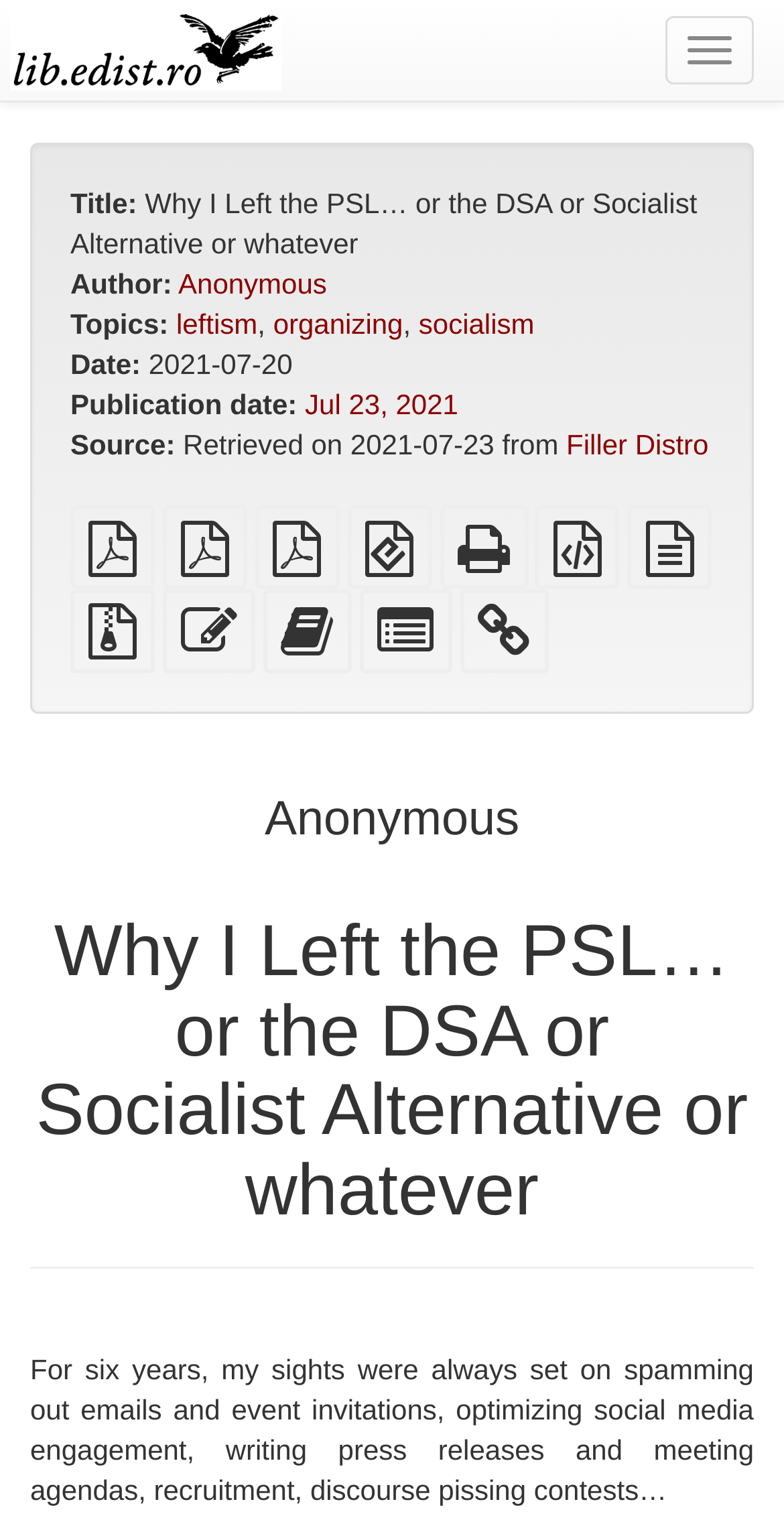What is the source of the article?
Could you answer the question with a detailed and thorough explanation?

The source of the article is mentioned in the 'Source:' section, which is located below the publication date. The source is listed as a link with the text 'Filler Distro'.